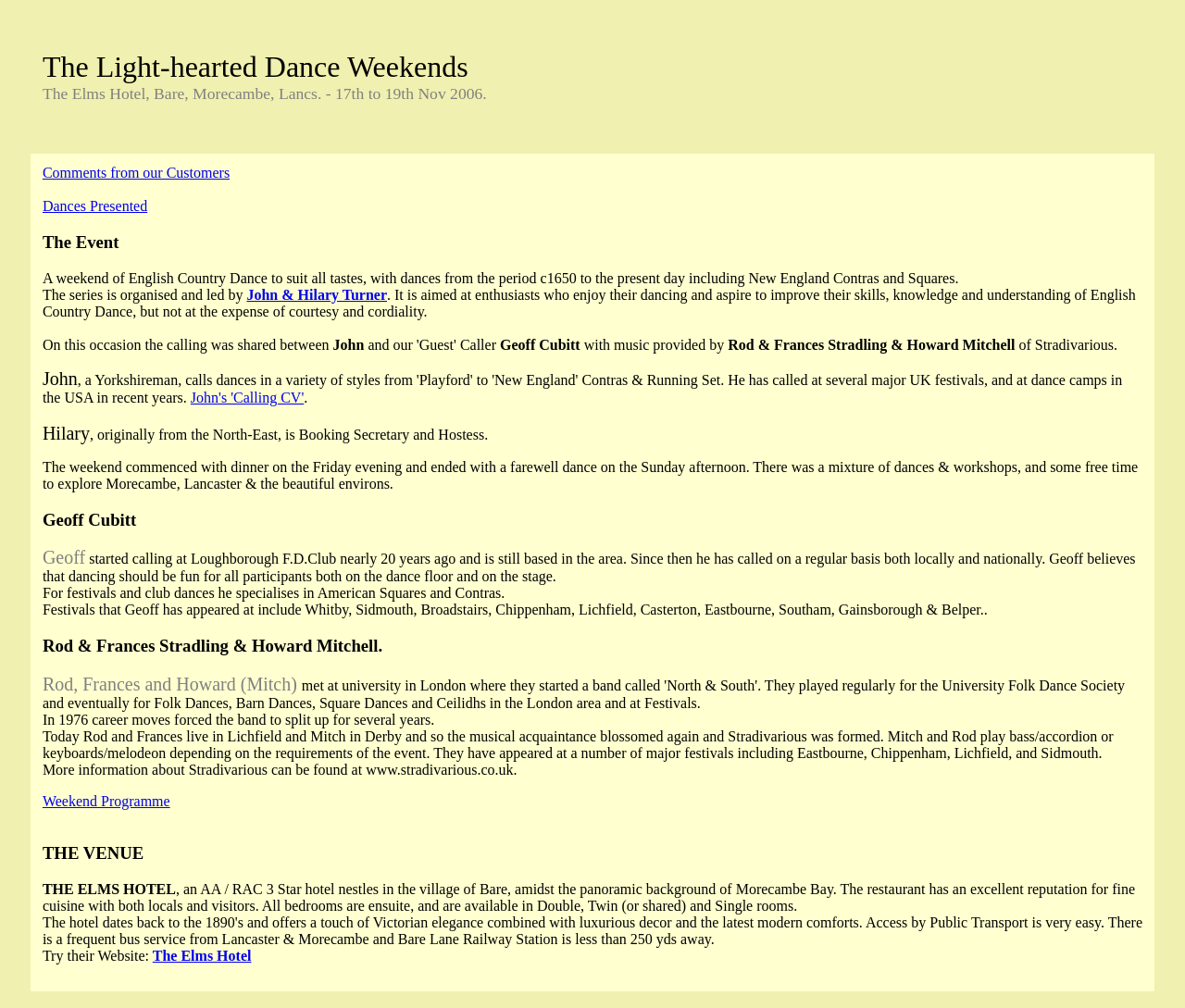Produce an extensive caption that describes everything on the webpage.

The webpage is about the Elms Hotel Event Summary, which took place in November 2006. At the top, there is a heading "The Light-hearted Dance Weekends" followed by the event details, "The Elms Hotel, Bare, Morecambe, Lancs. - 17th to 19th Nov 2006." Below this, there are two links, "Comments from our Customers" and "Dances Presented", positioned side by side.

Further down, there is a heading "The Event" which describes the event as a weekend of English Country Dance, including New England Contras and Squares. The event is organized and led by John & Hilary Turner, and the calling was shared between John and Geoff Cubitt, with music provided by Rod & Frances Stradling & Howard Mitchell of Stradivarious.

The webpage then provides more information about the organizers and musicians. There is a section about John, with a link to his "Calling CV", and a section about Hilary, who is the Booking Secretary and Hostess. Next, there is a section about Geoff Cubitt, who started calling at Loughborough F.D.Club nearly 20 years ago and specializes in American Squares and Contras. 

Following this, there is a section about Rod & Frances Stradling & Howard Mitchell, who formed the band Stradivarious and have appeared at several major festivals. The webpage also provides a link to their website.

The final section is about the venue, The Elms Hotel, which is an AA / RAC 3 Star hotel located in the village of Bare, amidst the panoramic background of Morecambe Bay. The hotel has an excellent reputation for fine cuisine, and all bedrooms are ensuite. There is a link to the hotel's website.